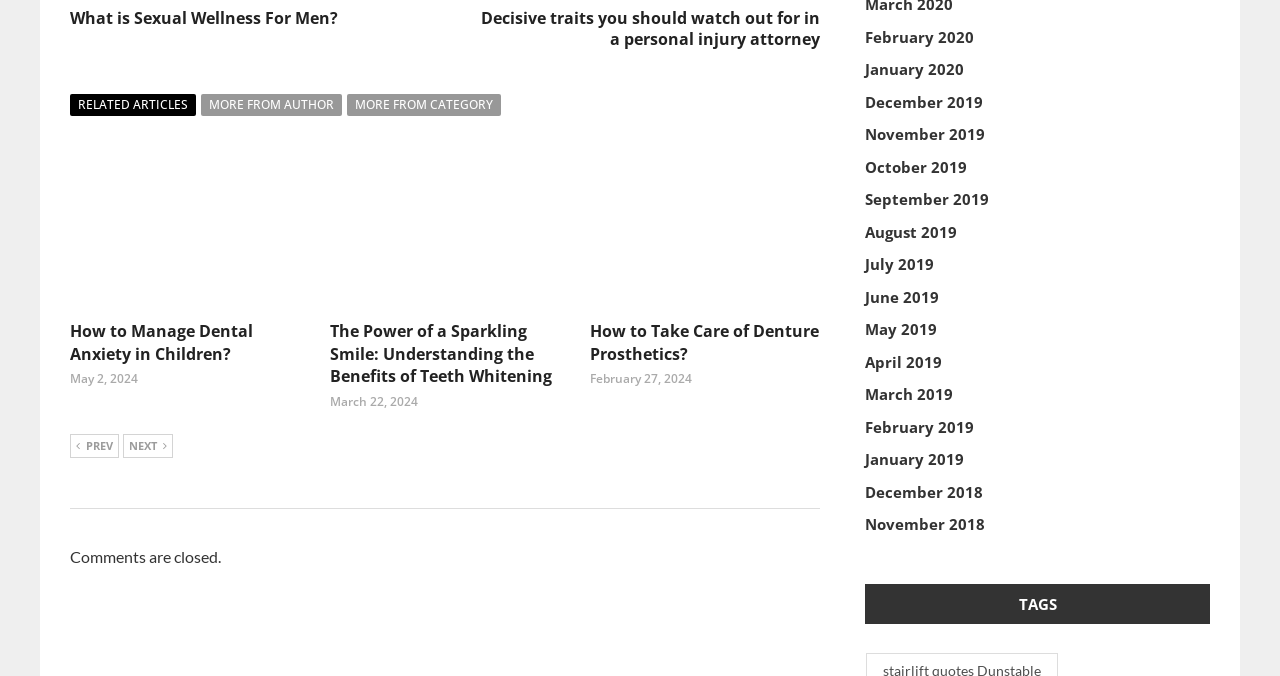Answer the question in one word or a short phrase:
What is the purpose of the links at the bottom of the page?

To navigate to previous months